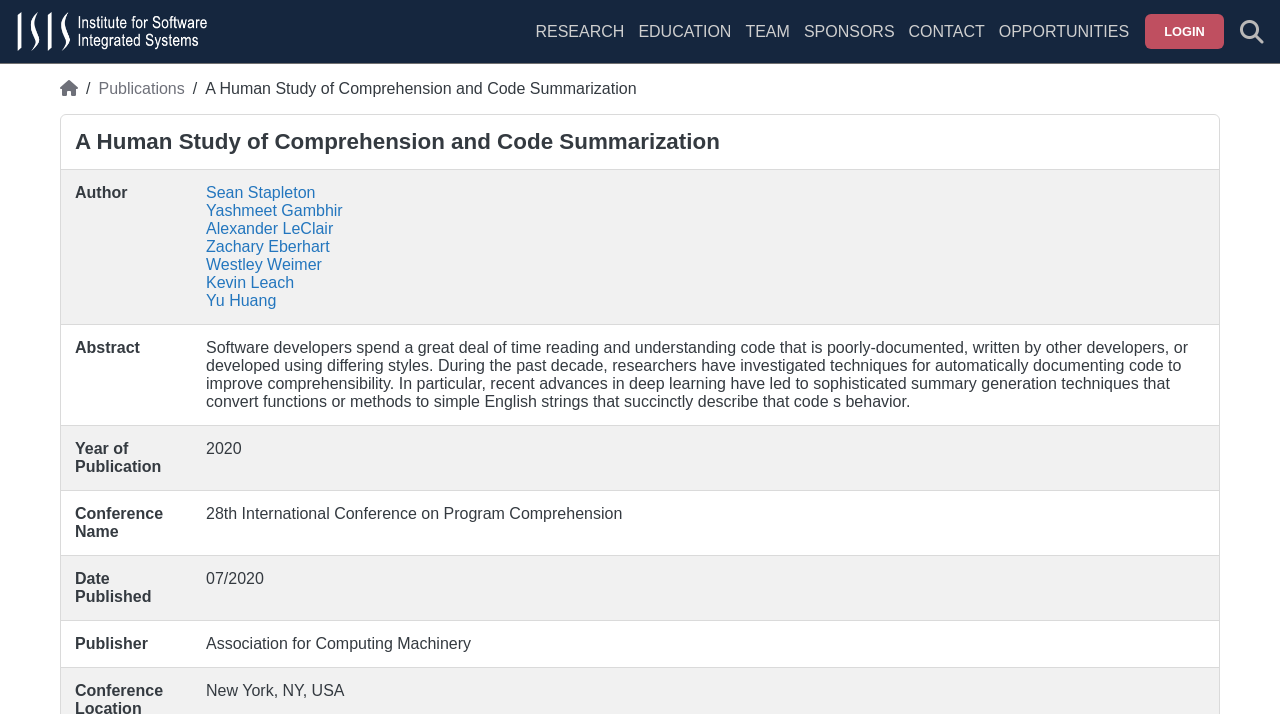Identify the bounding box coordinates of the element to click to follow this instruction: 'Contact the team'. Ensure the coordinates are four float values between 0 and 1, provided as [left, top, right, bottom].

[0.71, 0.032, 0.769, 0.089]